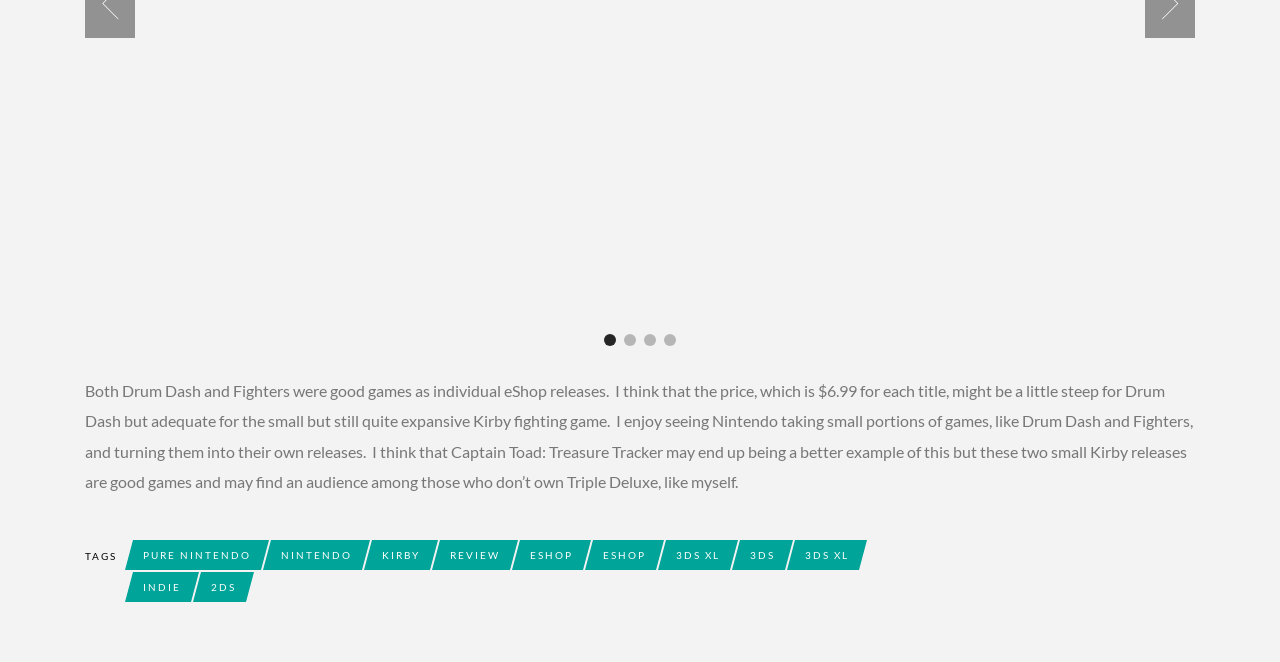Find the bounding box of the element with the following description: "3DS XL". The coordinates must be four float numbers between 0 and 1, formatted as [left, top, right, bottom].

[0.52, 0.816, 0.57, 0.862]